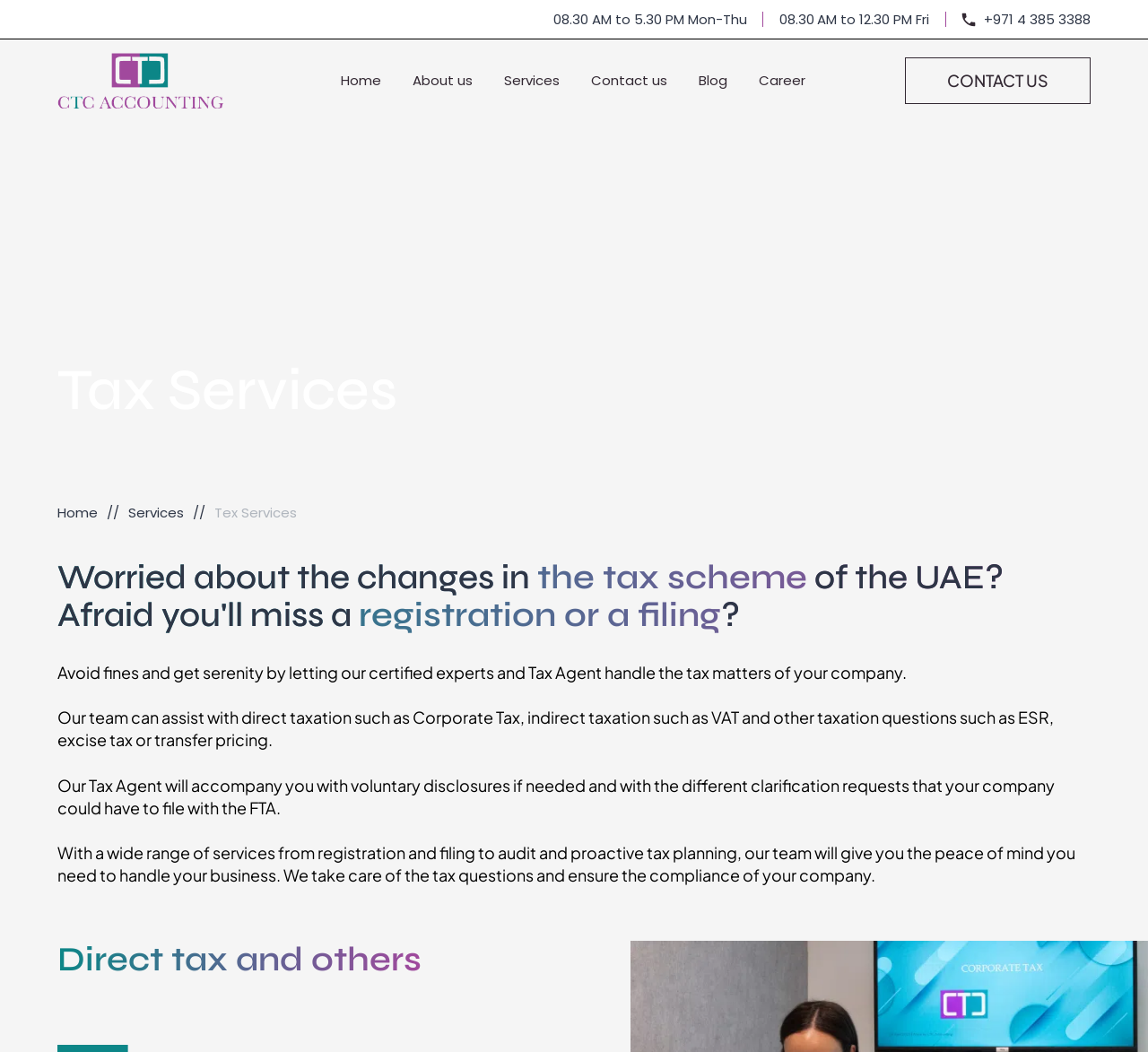Determine the bounding box coordinates of the clickable element necessary to fulfill the instruction: "Read about Tax Services". Provide the coordinates as four float numbers within the 0 to 1 range, i.e., [left, top, right, bottom].

[0.05, 0.341, 0.346, 0.402]